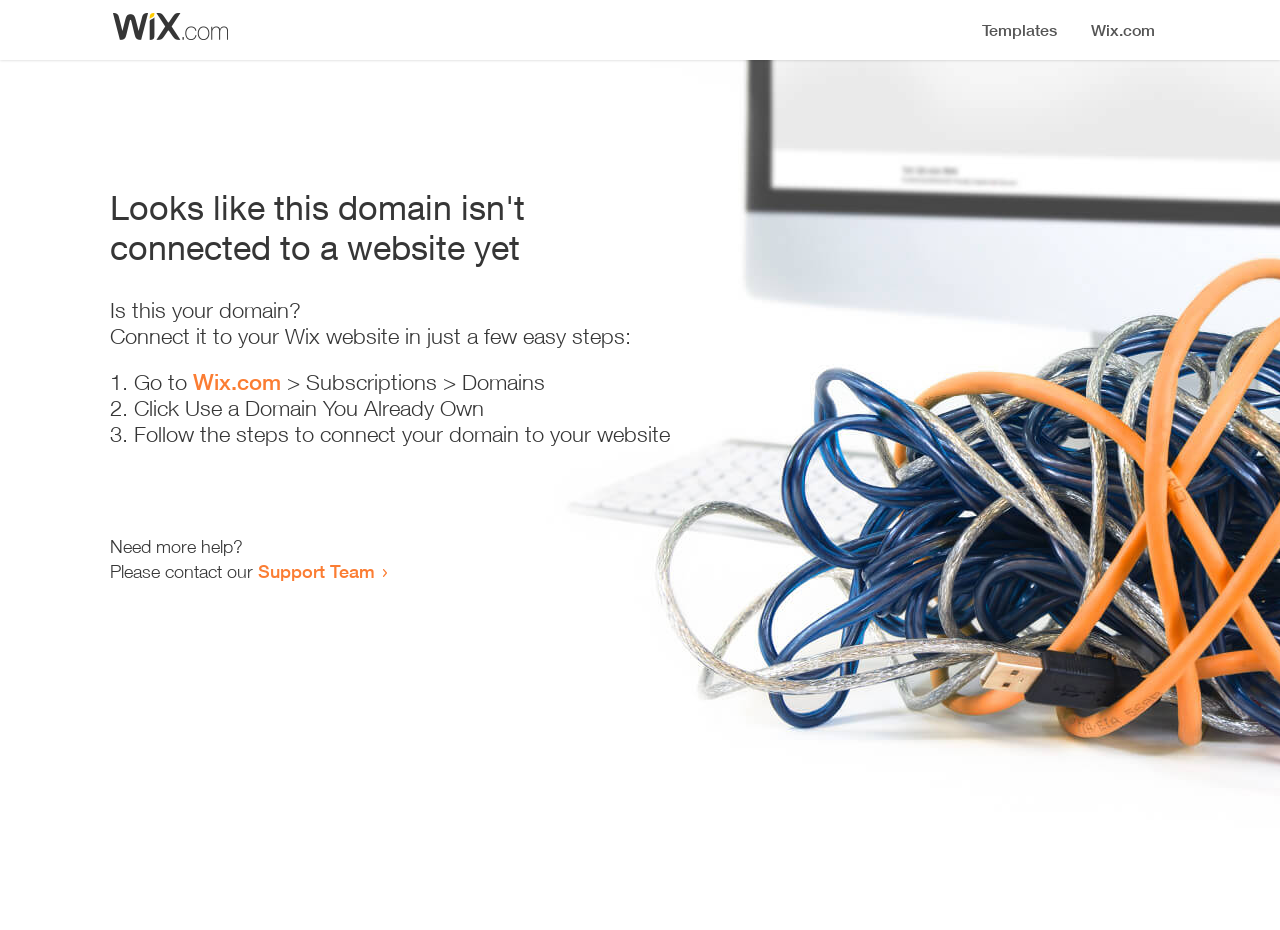Identify and provide the bounding box for the element described by: "Wix.com".

[0.151, 0.397, 0.22, 0.425]